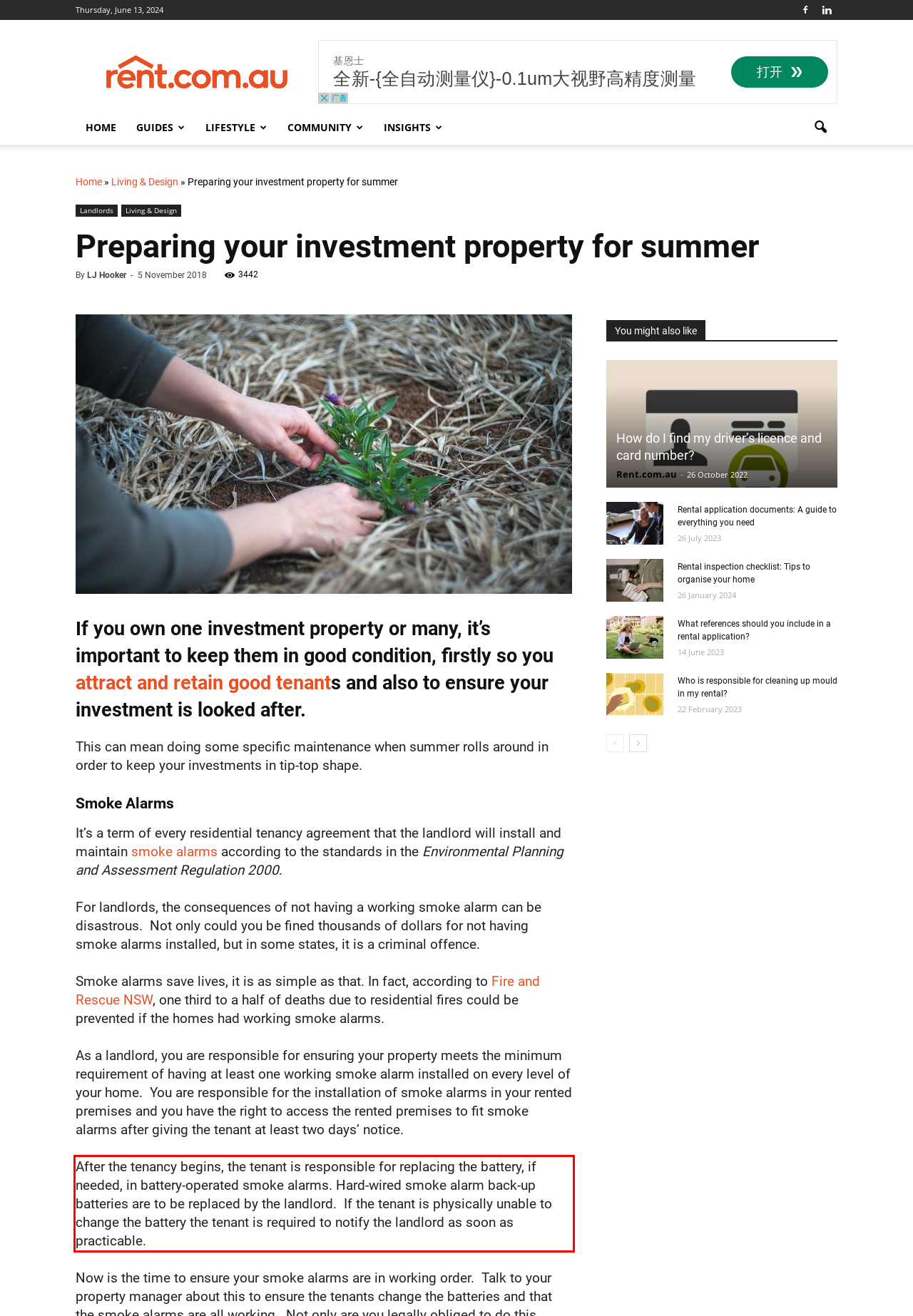You are provided with a screenshot of a webpage that includes a UI element enclosed in a red rectangle. Extract the text content inside this red rectangle.

After the tenancy begins, the tenant is responsible for replacing the battery, if needed, in battery-operated smoke alarms. Hard-wired smoke alarm back-up batteries are to be replaced by the landlord. If the tenant is physically unable to change the battery the tenant is required to notify the landlord as soon as practicable.